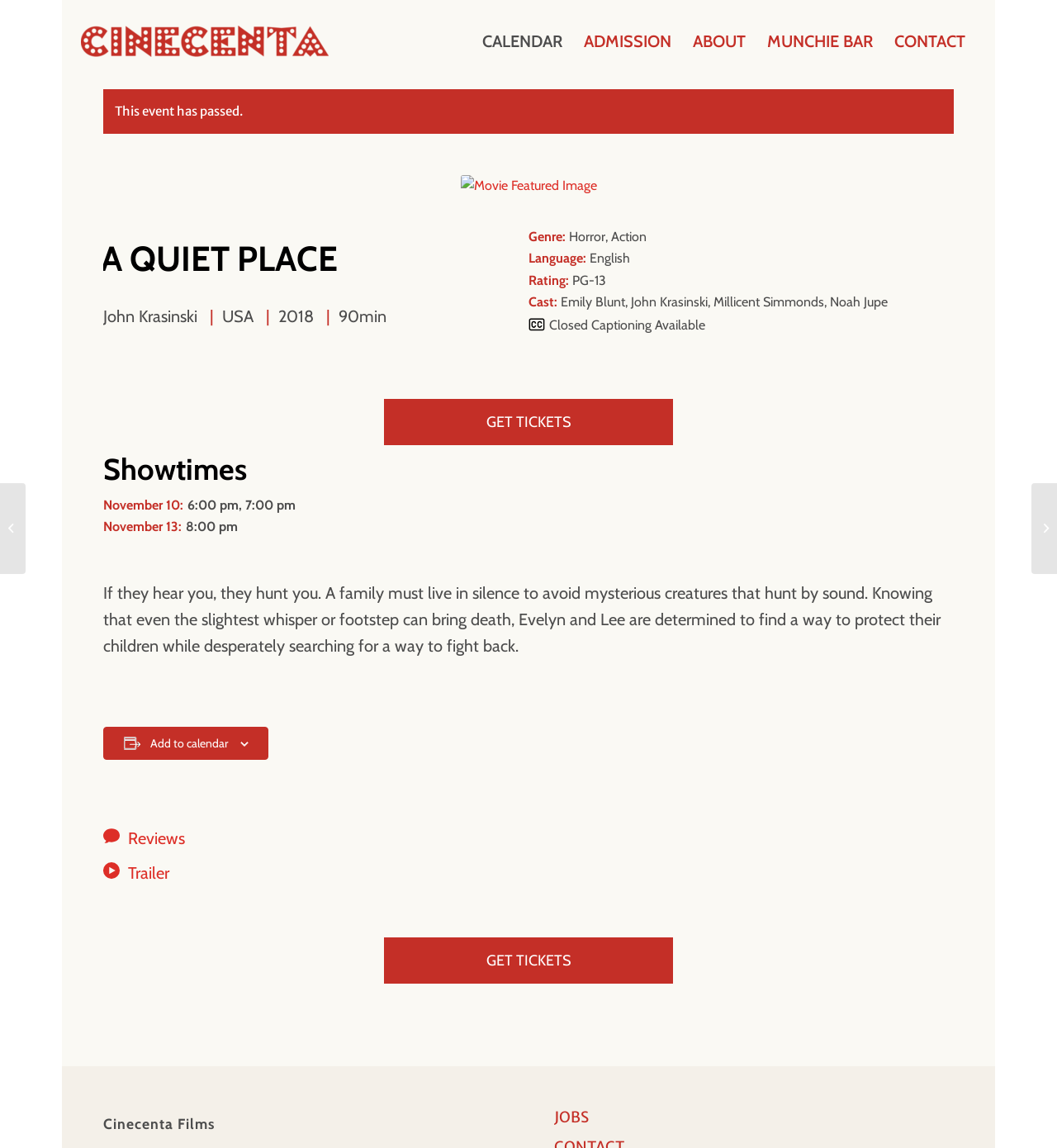Identify and provide the bounding box for the element described by: "Get Tickets".

[0.363, 0.347, 0.637, 0.388]